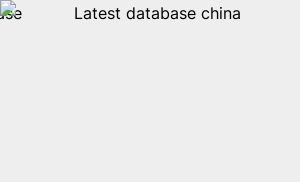What is the purpose of the banner?
Answer with a single word or short phrase according to what you see in the image.

To highlight database information